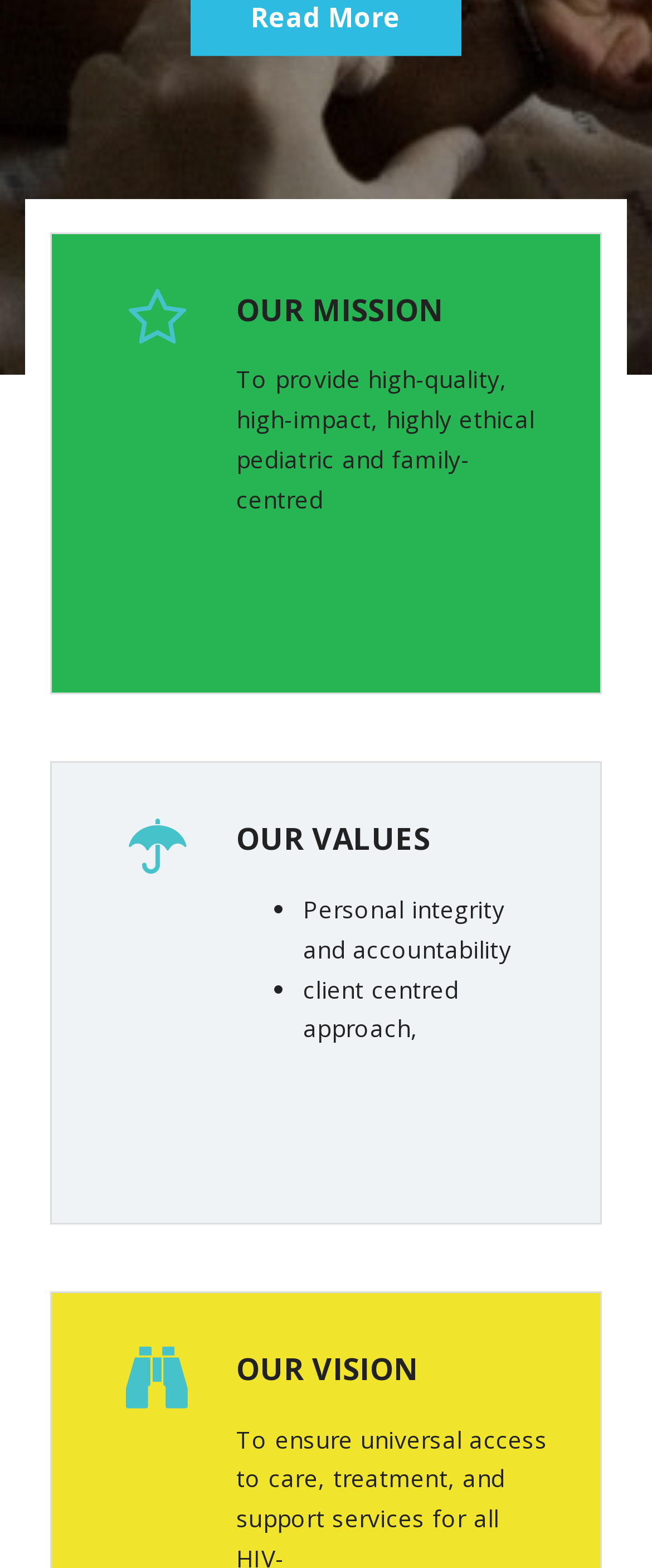How many sections are there on this webpage?
Based on the image, provide your answer in one word or phrase.

3